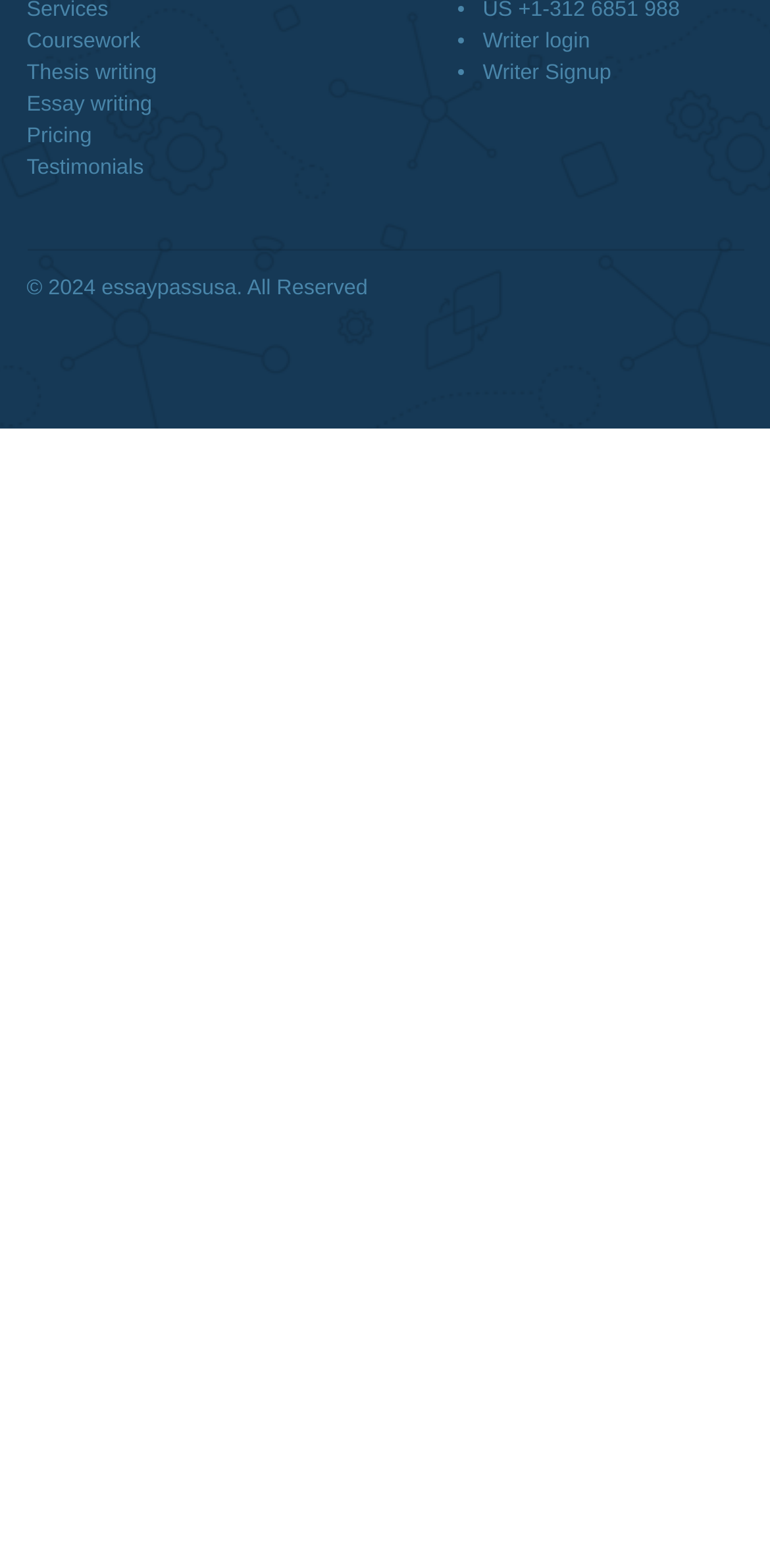What is the disclaimer about?
Use the image to give a comprehensive and detailed response to the question.

The disclaimer section mentions that all materials from the website should be used with proper references, indicating that the website is providing research materials for assistance purposes only and users are expected to cite the sources properly.